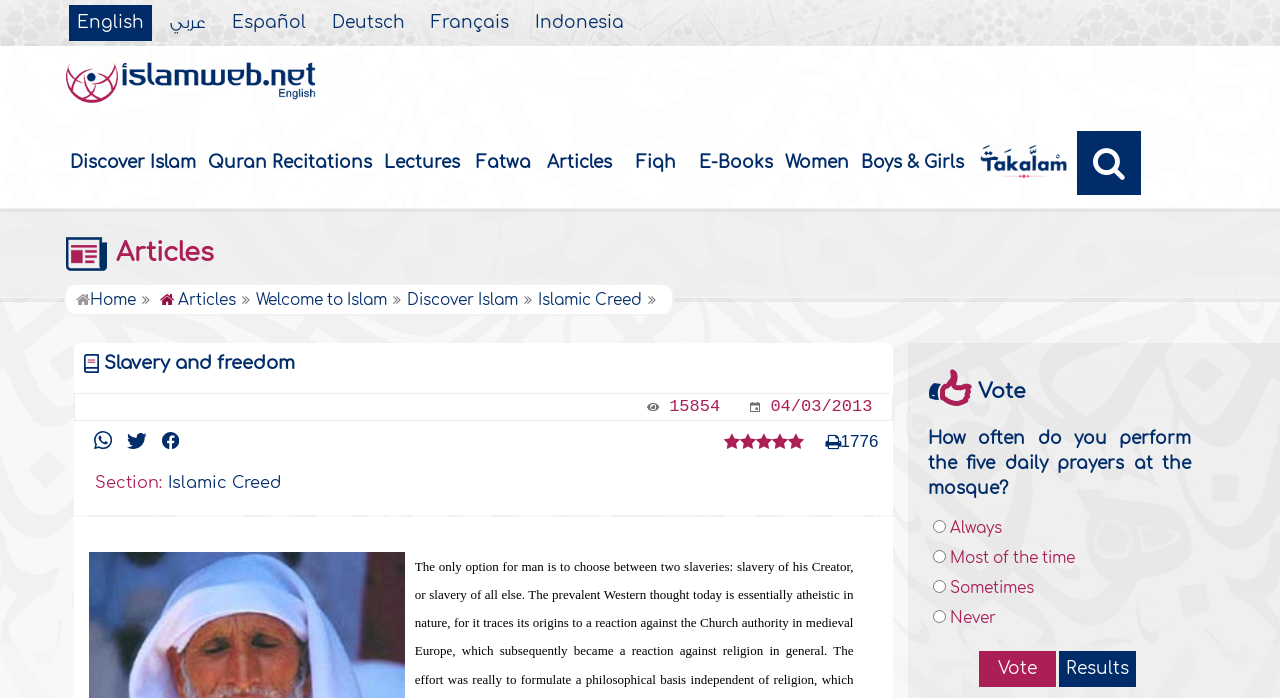Find the bounding box coordinates of the area to click in order to follow the instruction: "Vote for the daily prayer frequency".

[0.765, 0.933, 0.825, 0.984]